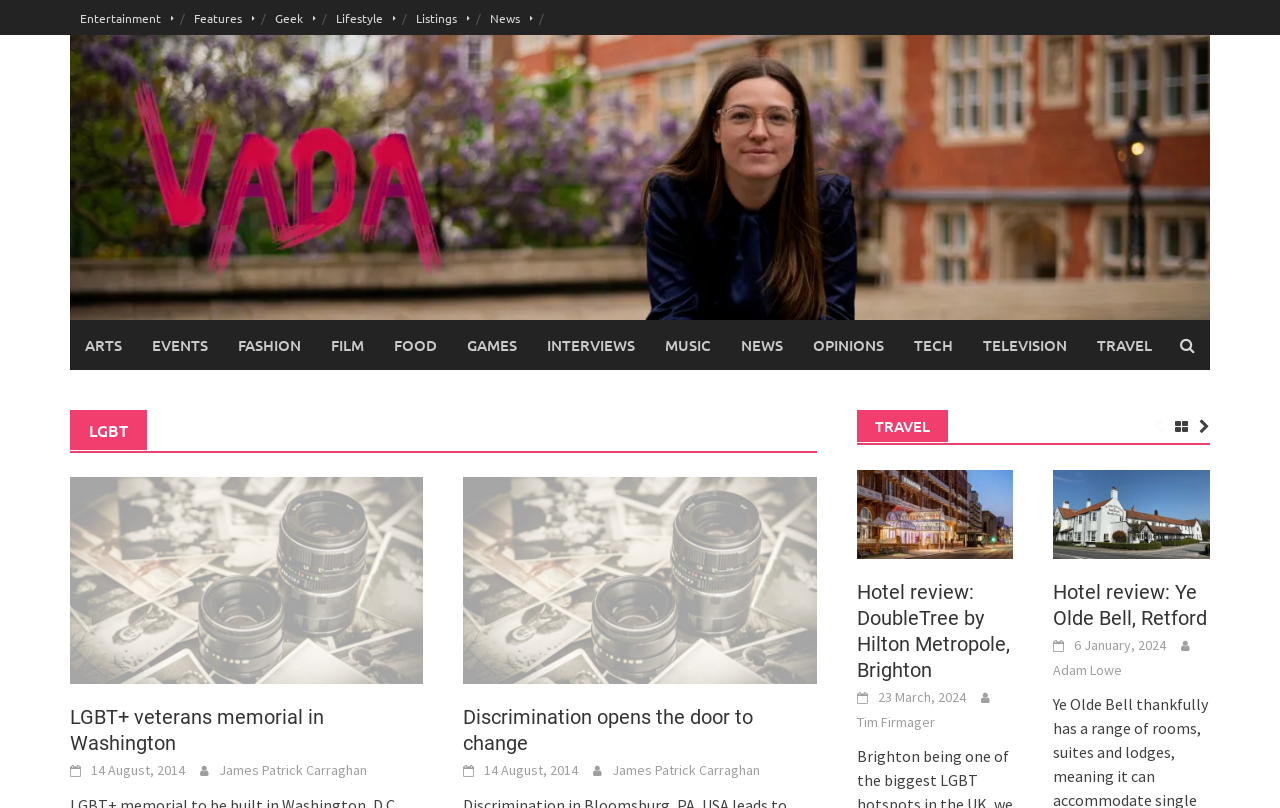Answer the question in a single word or phrase:
How many hotel reviews are shown on the page?

2